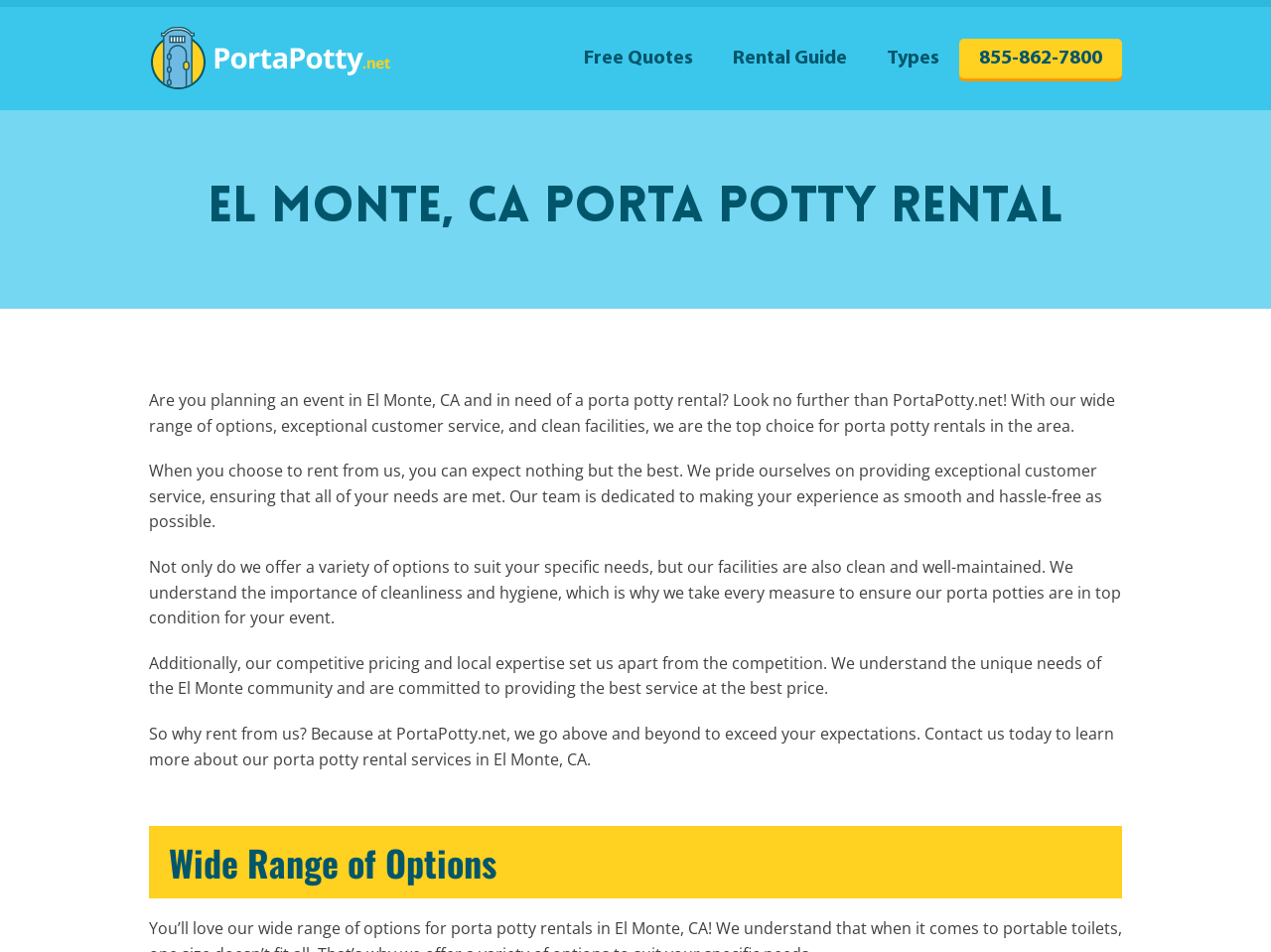Can you determine the main header of this webpage?

El Monte, CA Porta Potty Rental